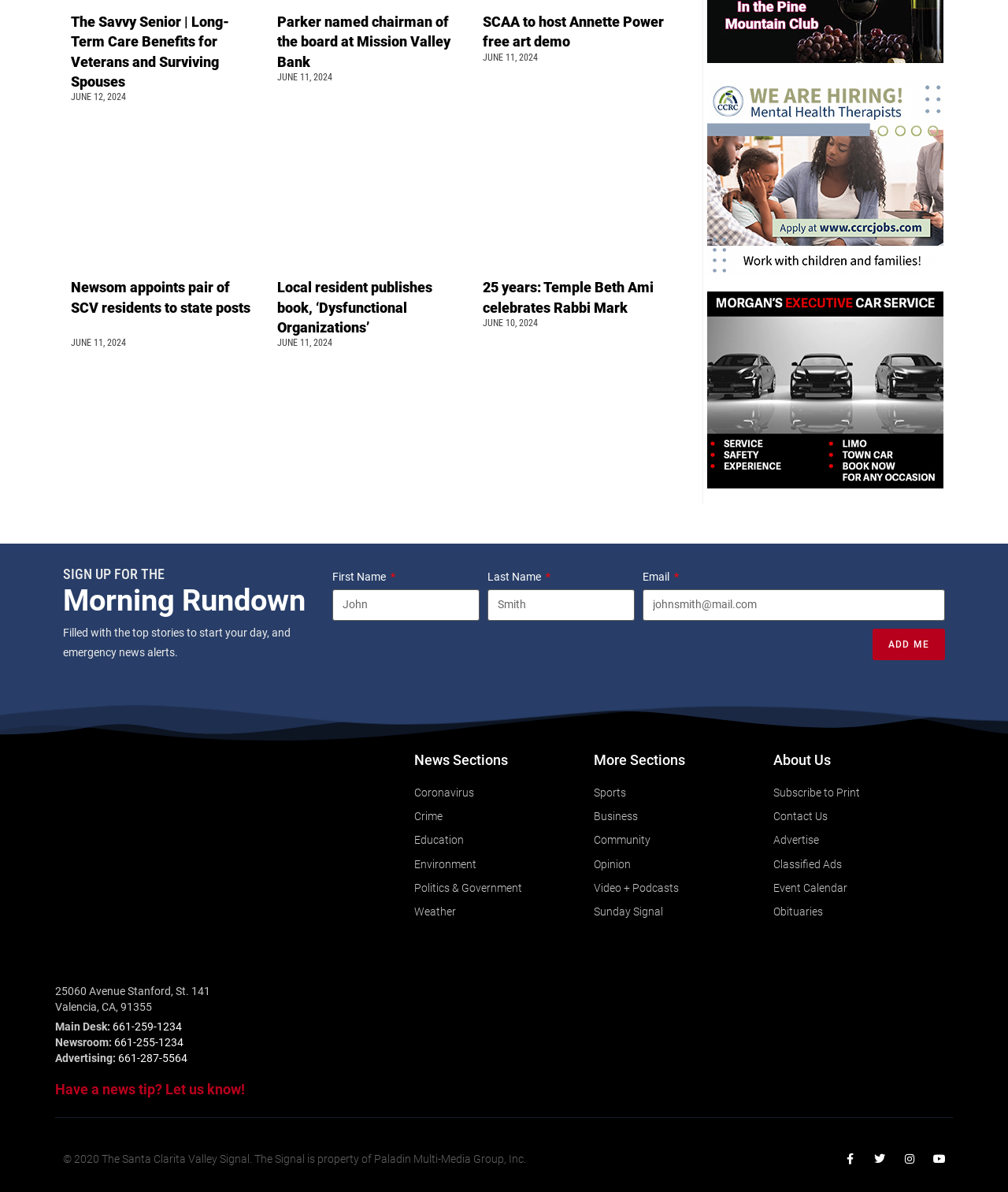Please find and report the bounding box coordinates of the element to click in order to perform the following action: "Click on the Newsom appoints pair of SCV residents to state posts link". The coordinates should be expressed as four float numbers between 0 and 1, in the format [left, top, right, bottom].

[0.07, 0.234, 0.248, 0.281]